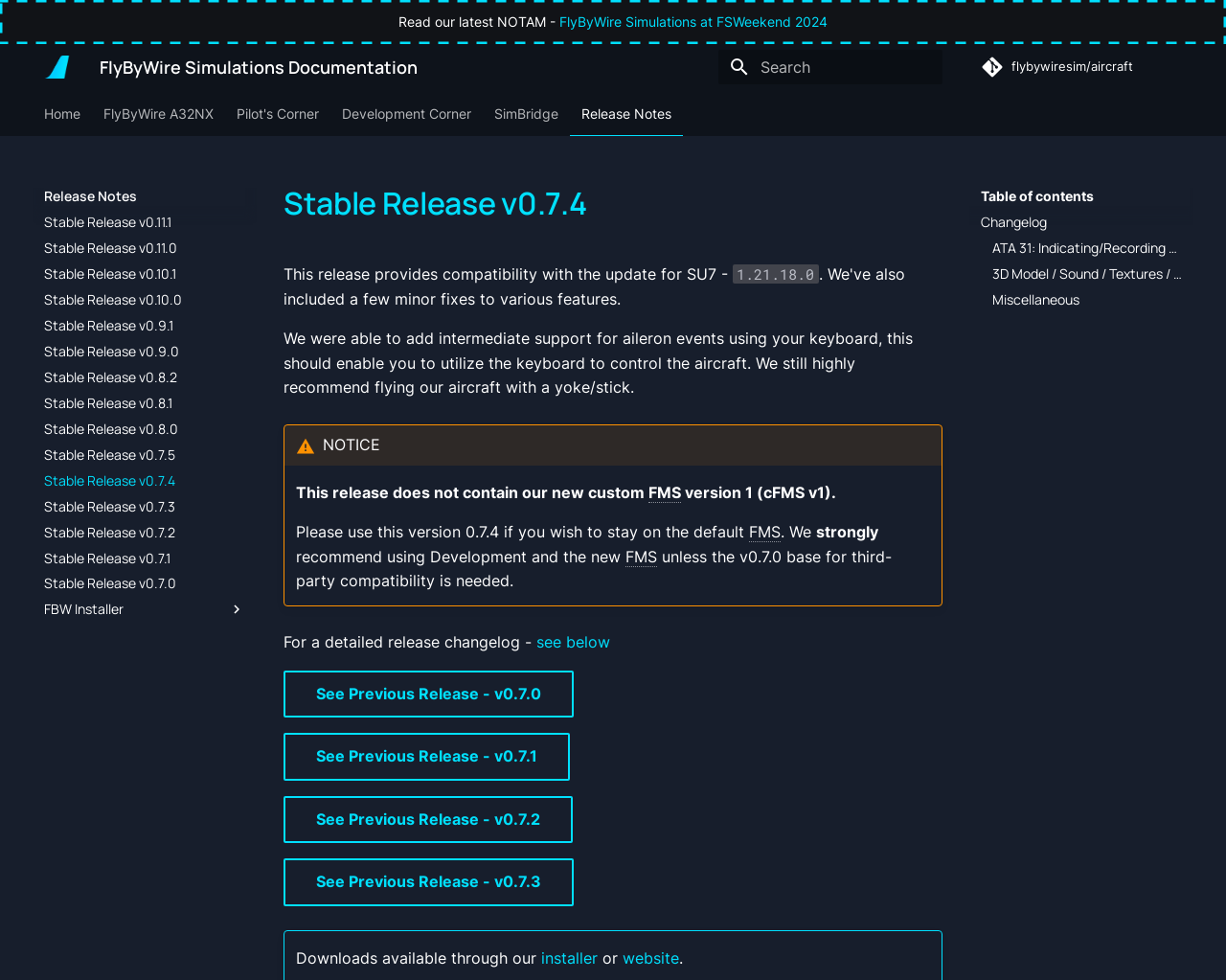Identify the bounding box coordinates for the UI element described as follows: "See Previous Release - v0.7.3". Ensure the coordinates are four float numbers between 0 and 1, formatted as [left, top, right, bottom].

[0.231, 0.876, 0.468, 0.925]